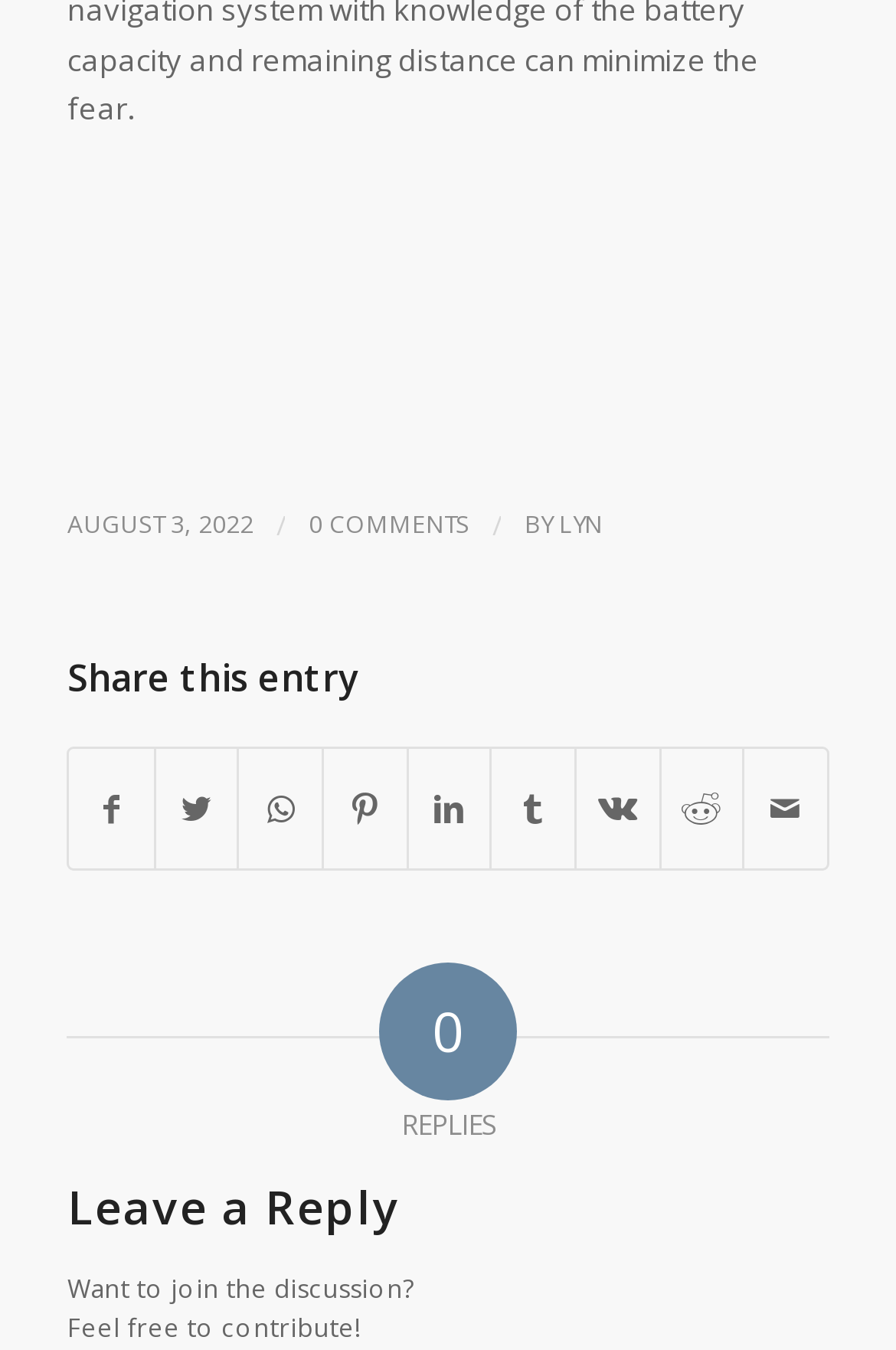Please identify the bounding box coordinates of the area I need to click to accomplish the following instruction: "View author profile".

[0.624, 0.375, 0.672, 0.399]